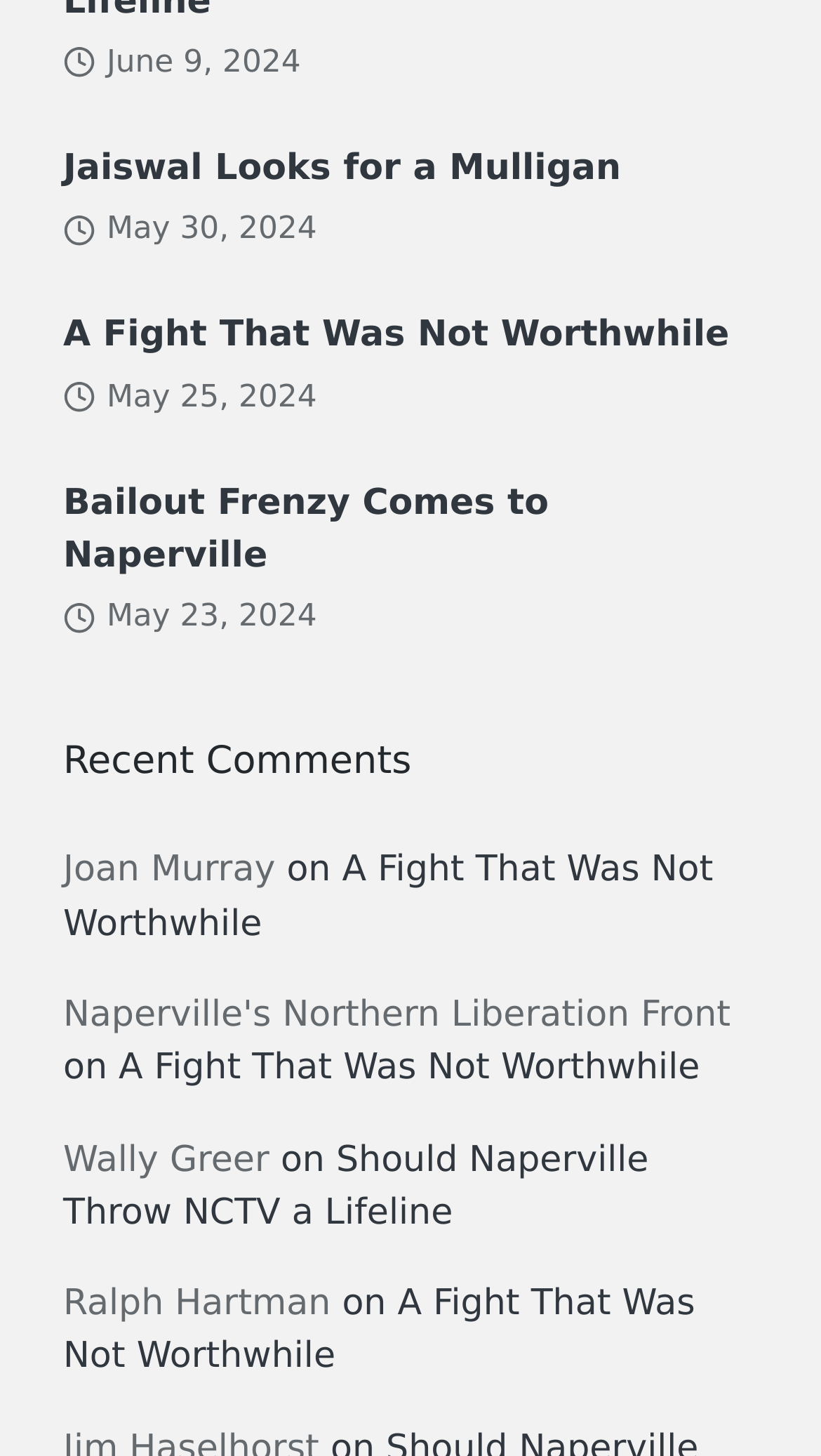How many comments are listed on the webpage?
Using the image as a reference, give an elaborate response to the question.

I counted the number of static text elements with names and 'on' text, which are likely comment authors and dates. There are three such elements, indicating three comments are listed on the webpage.